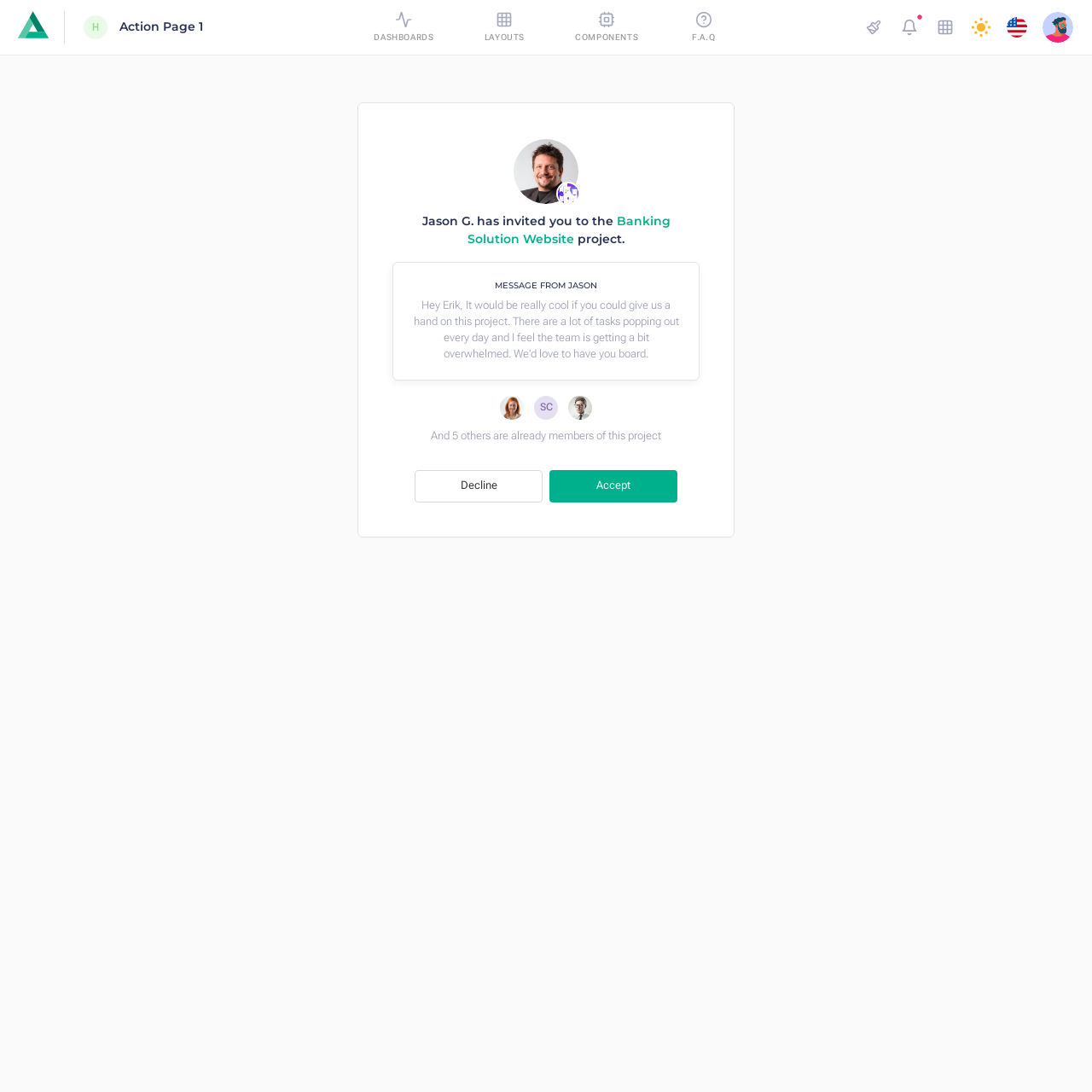Answer succinctly with a single word or phrase:
What are the two options to respond to the invitation?

Decline, Accept